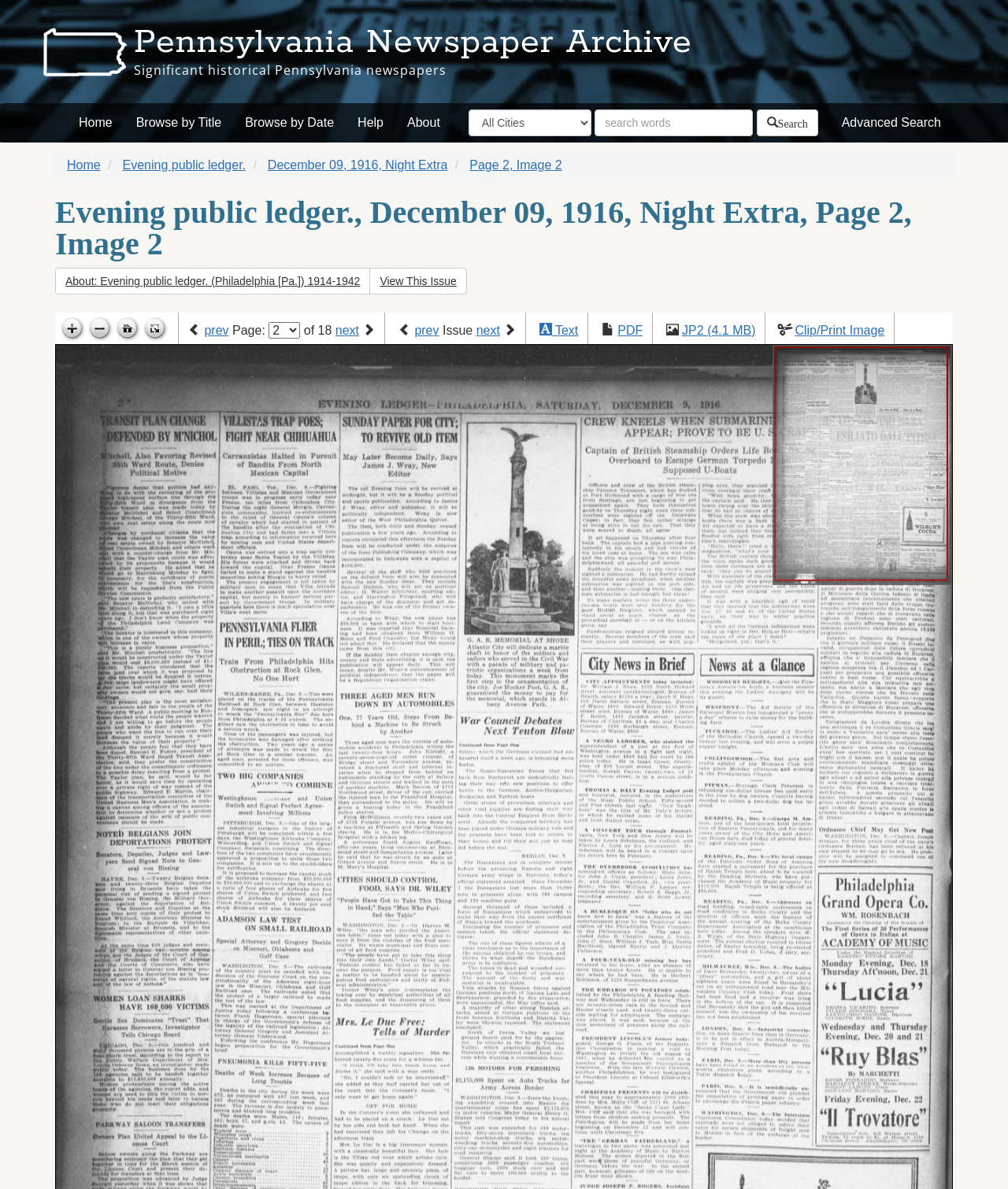Could you find the bounding box coordinates of the clickable area to complete this instruction: "Download report"?

None